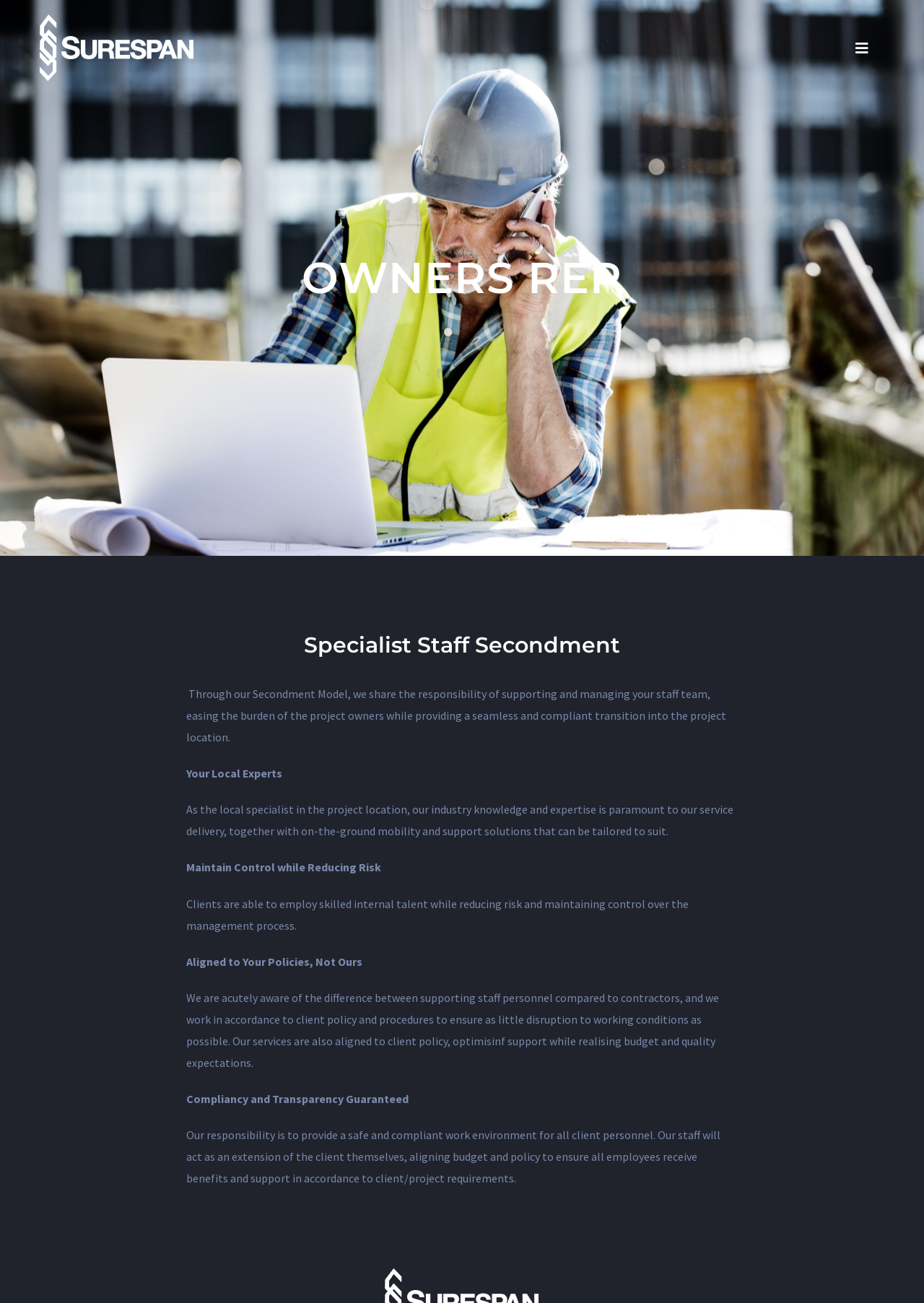What is the company name?
Please respond to the question thoroughly and include all relevant details.

The company name can be found in the top-left corner of the webpage, where the logo is located. The image has a text 'Surespan USA' which indicates the company name.